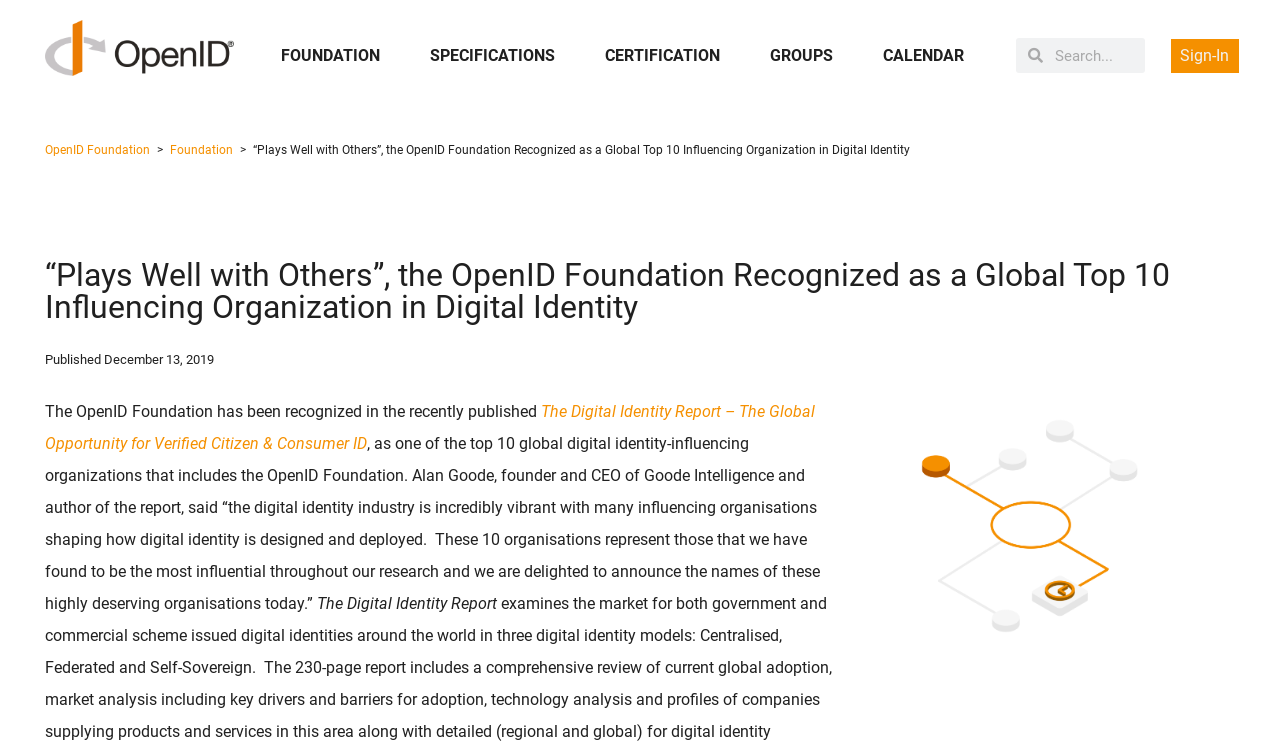Find the bounding box coordinates of the element to click in order to complete this instruction: "Go to the OpenID Foundation page". The bounding box coordinates must be four float numbers between 0 and 1, denoted as [left, top, right, bottom].

[0.035, 0.192, 0.117, 0.211]